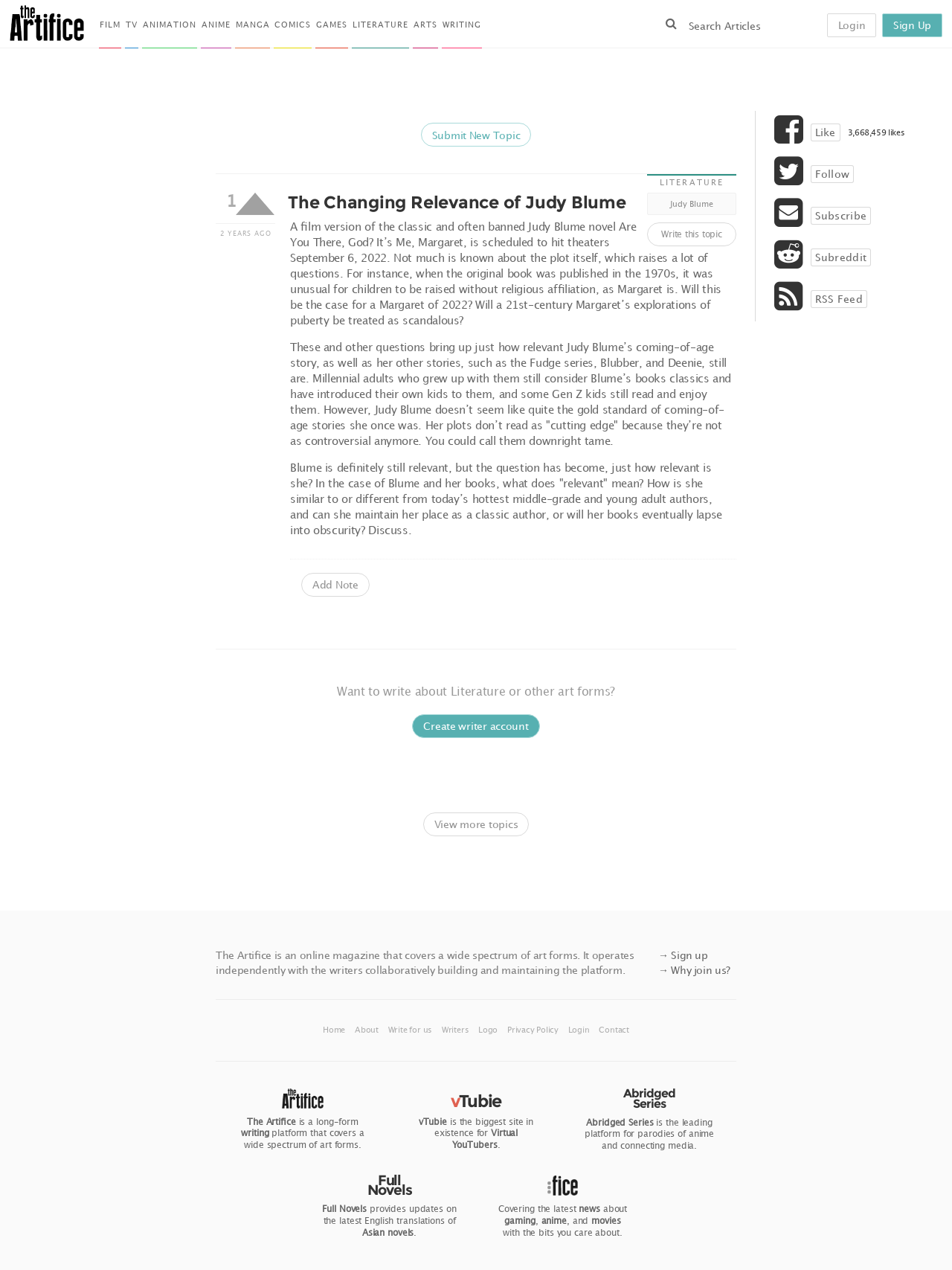Show the bounding box coordinates of the region that should be clicked to follow the instruction: "Login."

[0.869, 0.011, 0.921, 0.029]